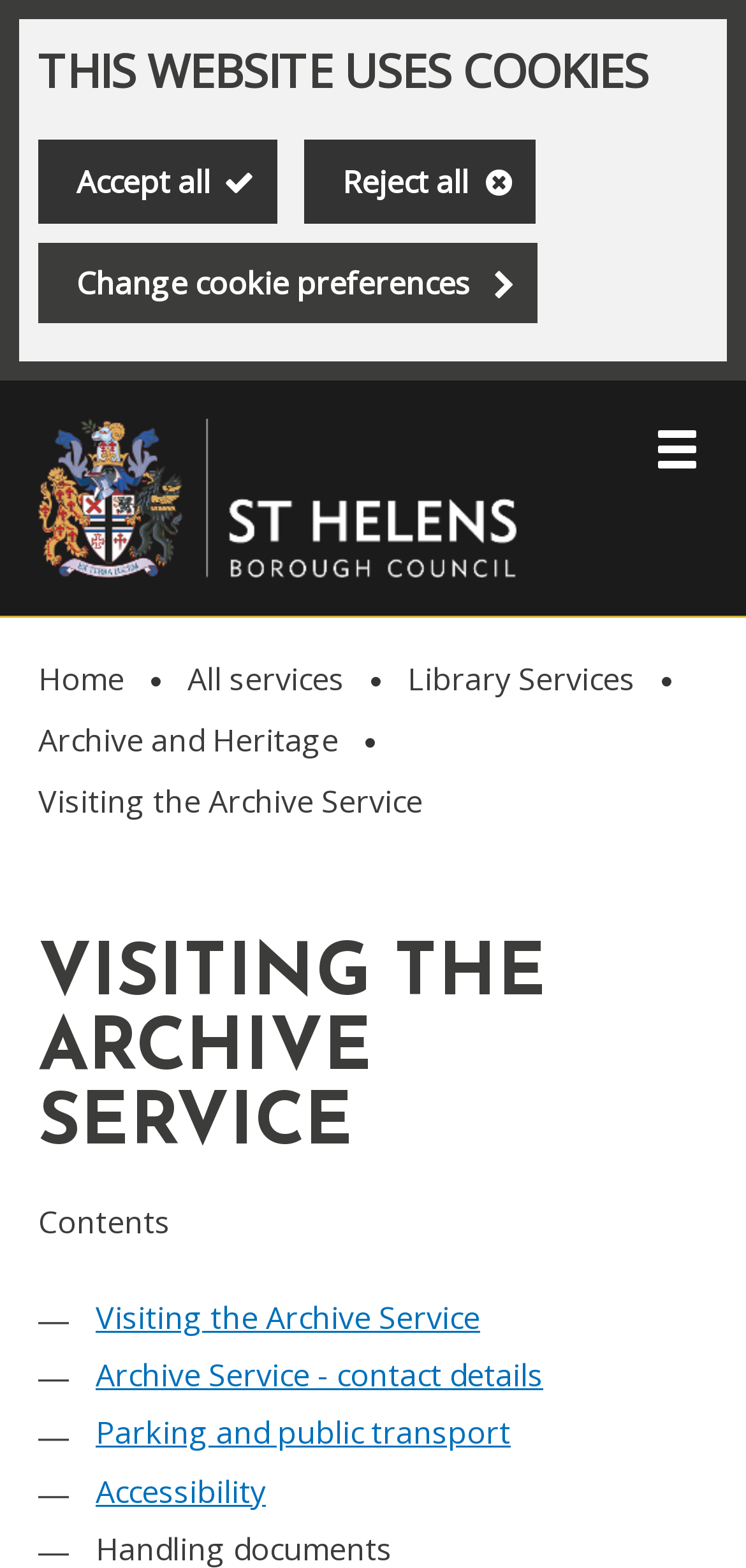How many links are in the page breadcrumb?
From the screenshot, provide a brief answer in one word or phrase.

4